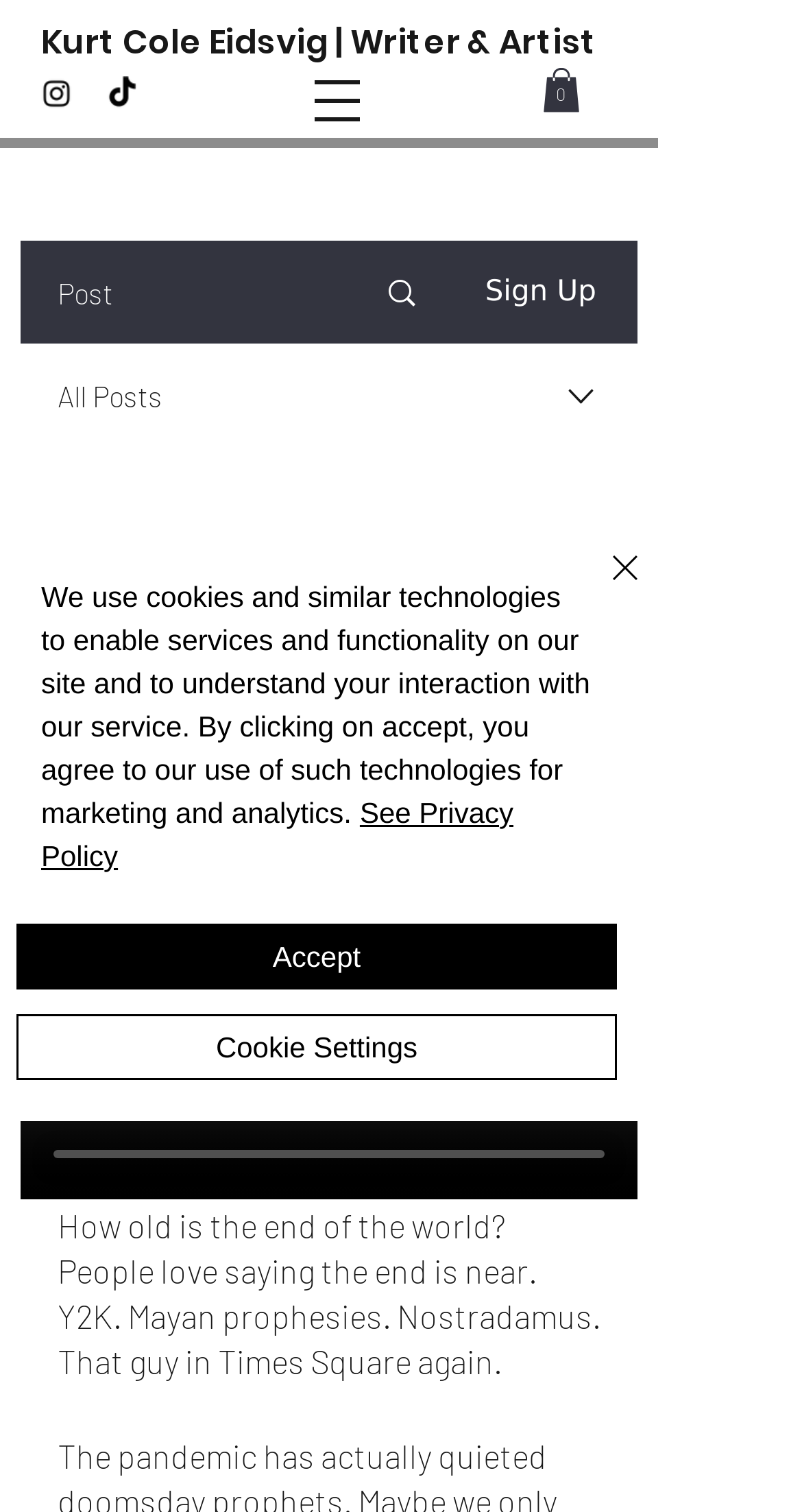Please respond to the question with a concise word or phrase:
What is the text on the button to open the navigation menu?

Open navigation menu